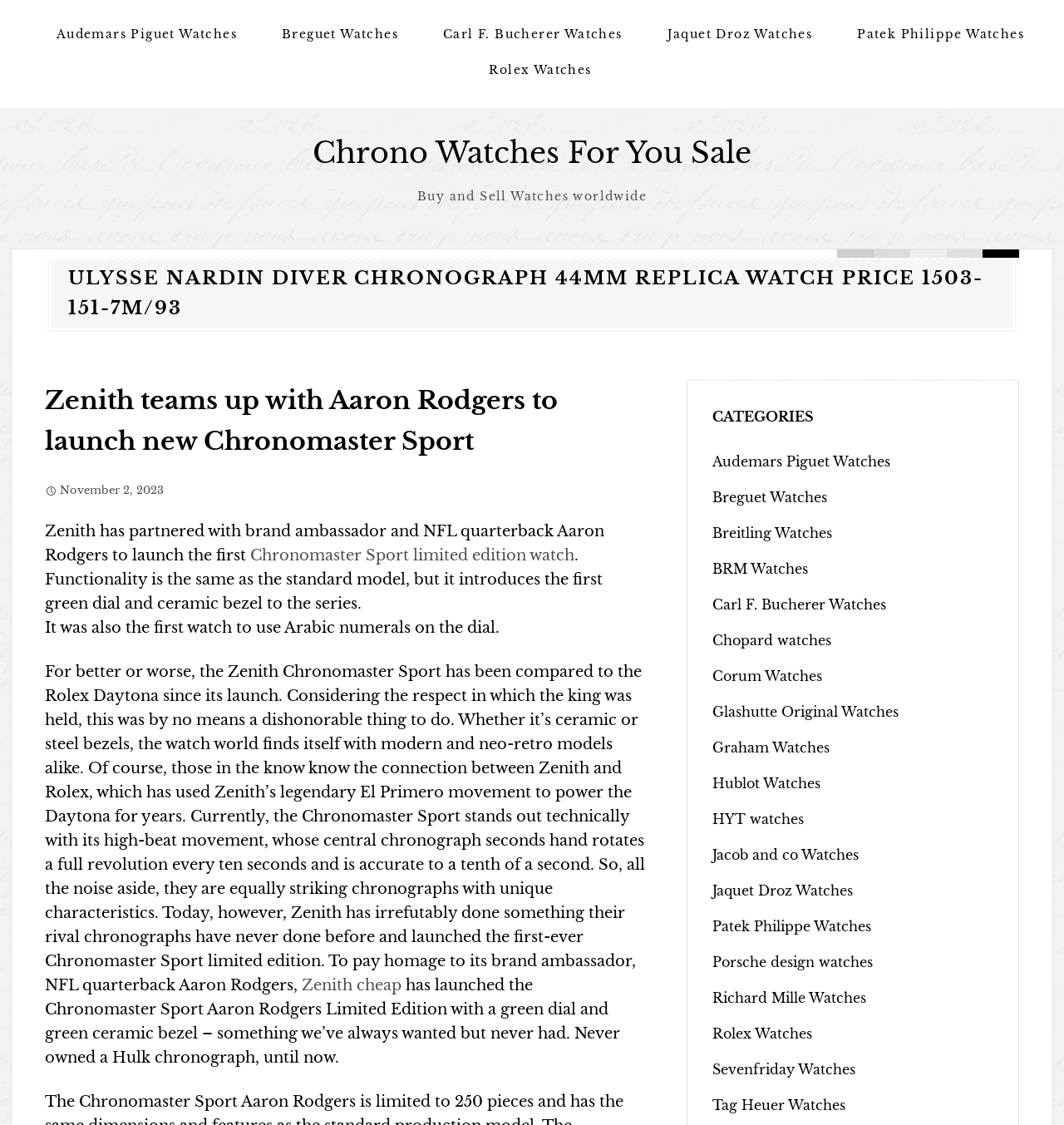Your task is to extract the text of the main heading from the webpage.

ULYSSE NARDIN DIVER CHRONOGRAPH 44MM REPLICA WATCH PRICE 1503-151-7M/93